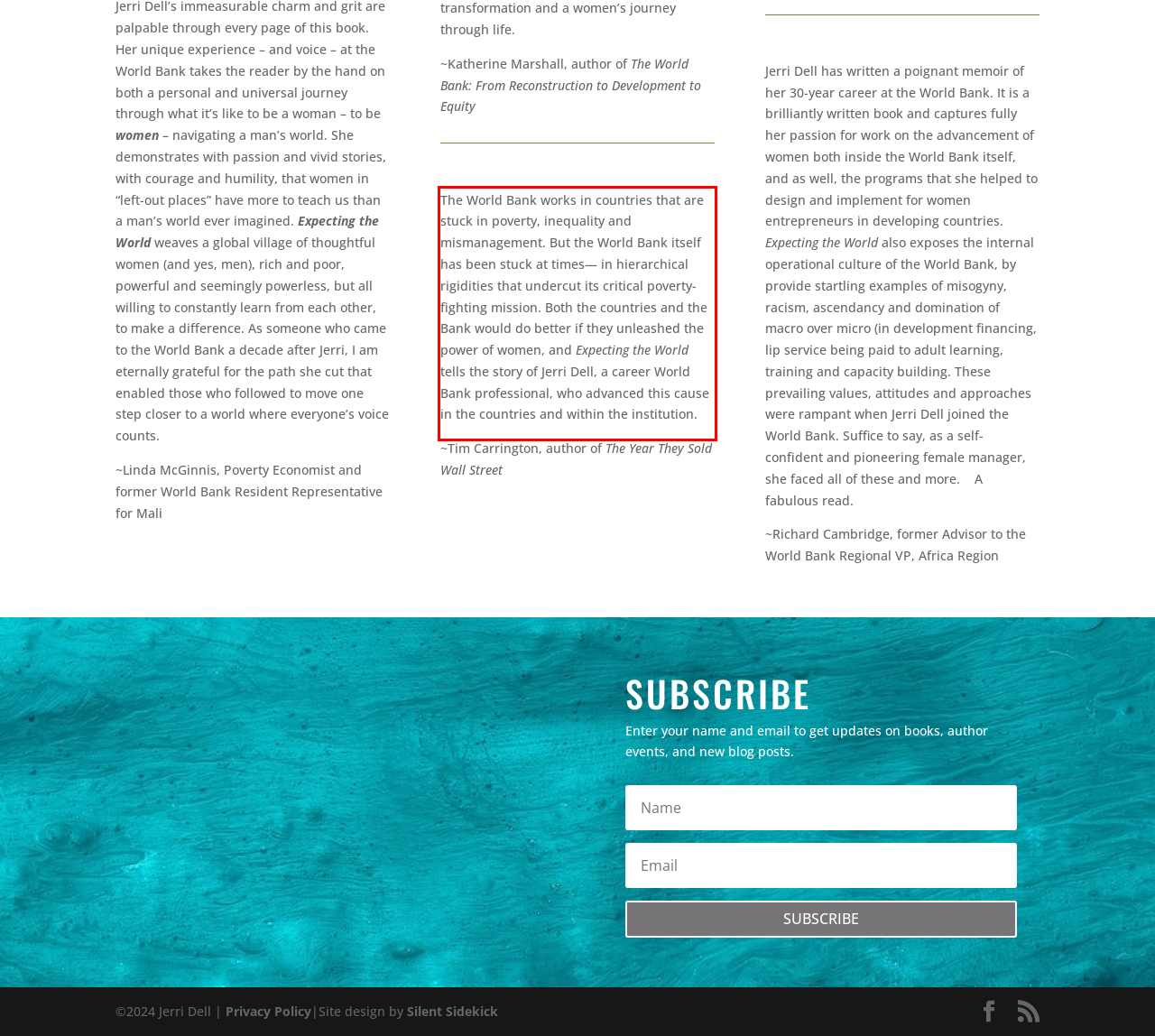Examine the webpage screenshot, find the red bounding box, and extract the text content within this marked area.

The World Bank works in countries that are stuck in poverty, inequality and mismanagement. But the World Bank itself has been stuck at times— in hierarchical rigidities that undercut its critical poverty-fighting mission. Both the countries and the Bank would do better if they unleashed the power of women, and Expecting the World tells the story of Jerri Dell, a career World Bank professional, who advanced this cause in the countries and within the institution.